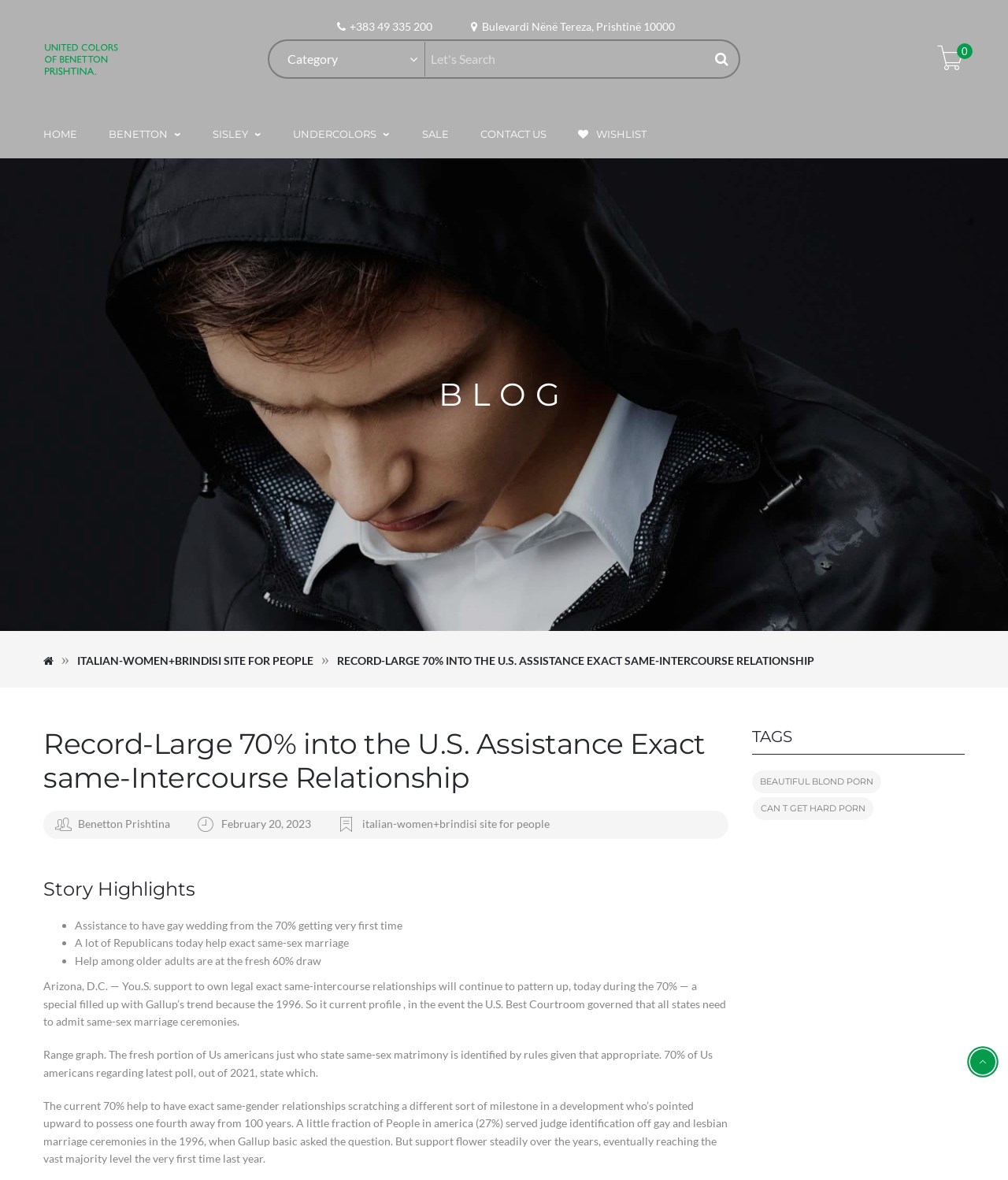Identify the bounding box coordinates for the region of the element that should be clicked to carry out the instruction: "Read the blog". The bounding box coordinates should be four float numbers between 0 and 1, i.e., [left, top, right, bottom].

[0.012, 0.318, 0.988, 0.35]